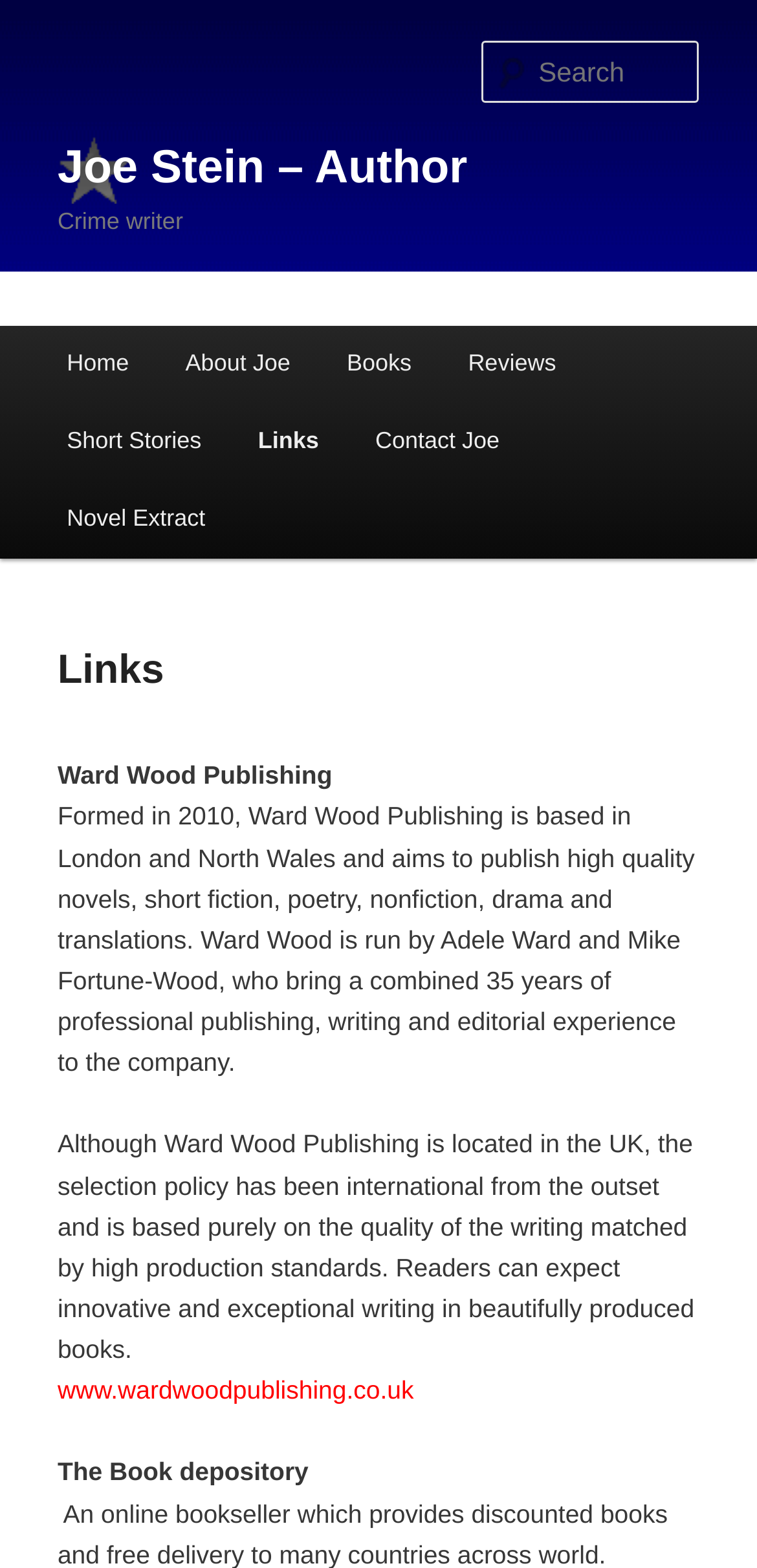Use a single word or phrase to respond to the question:
What is the profession of Joe Stein?

Crime writer